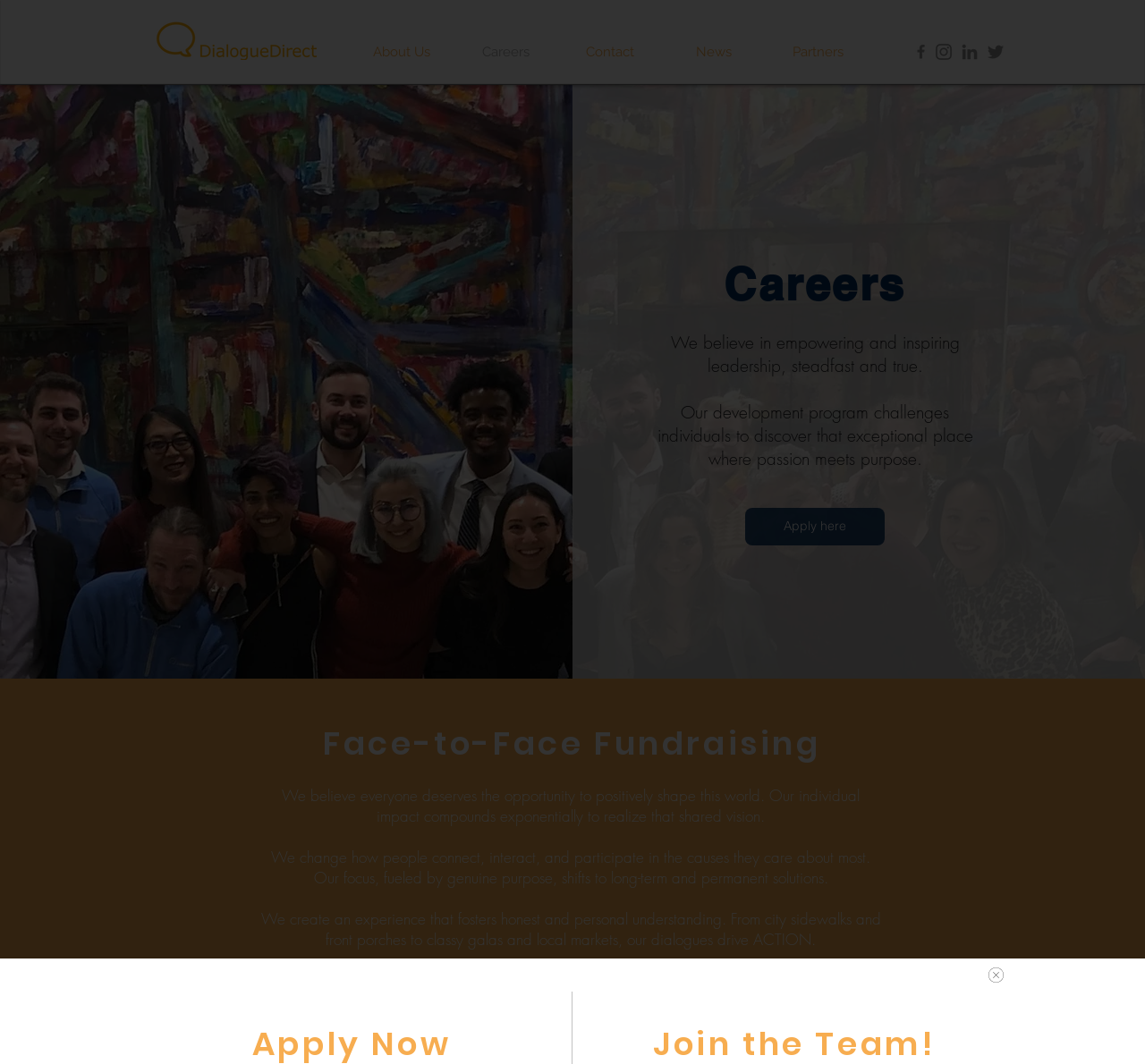Please identify the bounding box coordinates of the element I need to click to follow this instruction: "Go back to the site".

[0.863, 0.908, 0.877, 0.925]